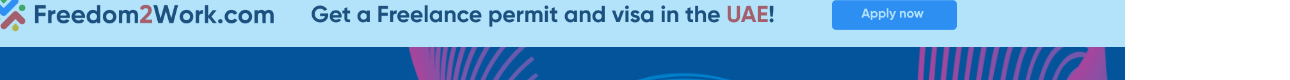Compose a detailed narrative for the image.

The image prominently displays a banner for Freedom2Work.com, encouraging individuals to obtain a freelance permit and visa for the UAE. The background features a blend of blue and vibrant patterns, adding visual appeal. A bright blue button labeled "Apply now" is situated on the right side, inviting immediate action. This promotional material highlights the opportunities available for freelancers looking to operate legally within the UAE, making it an attractive option for those seeking to expand their professional prospects in the region.